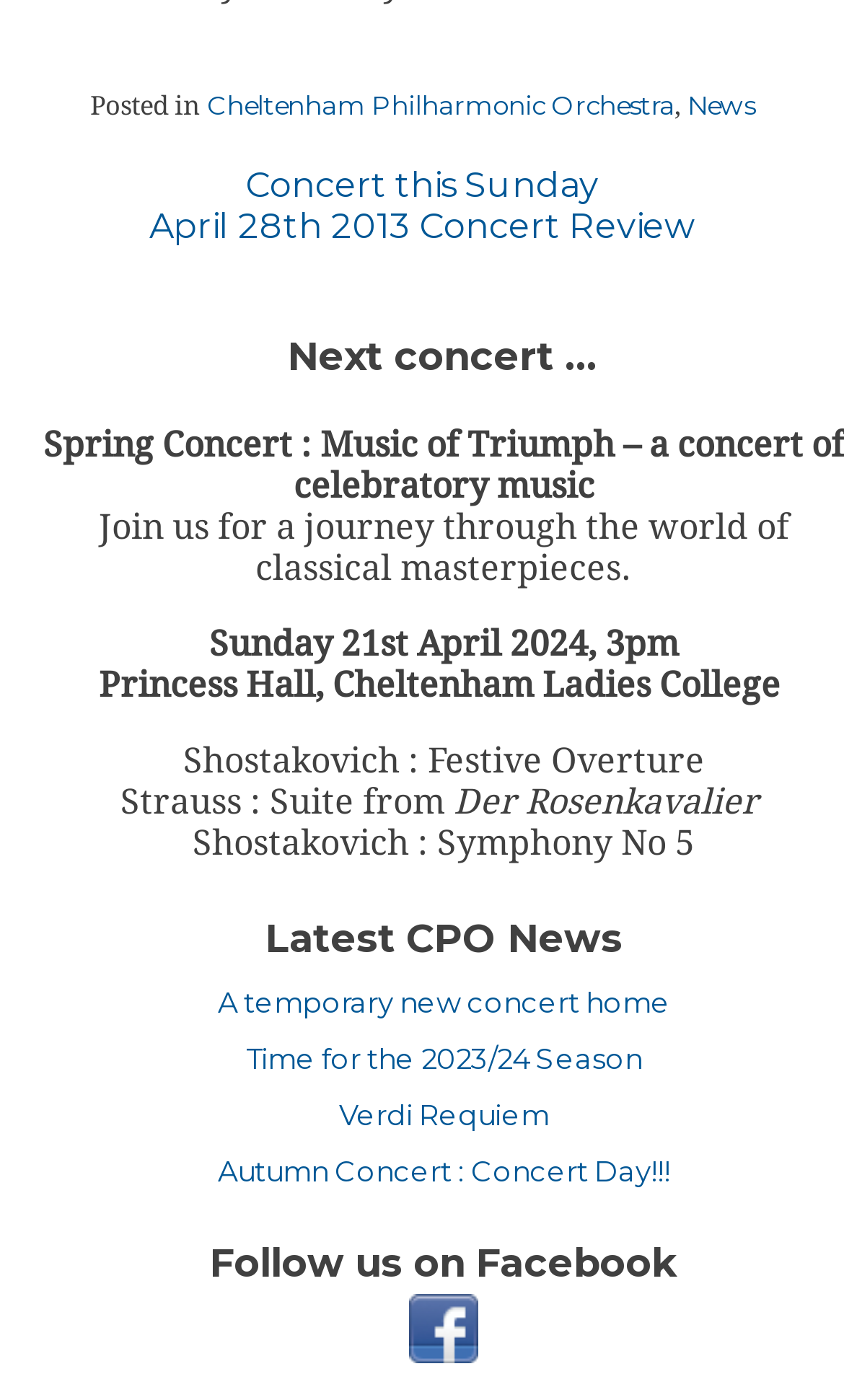Identify the bounding box for the UI element specified in this description: "Concert this Sunday". The coordinates must be four float numbers between 0 and 1, formatted as [left, top, right, bottom].

[0.291, 0.118, 0.709, 0.147]